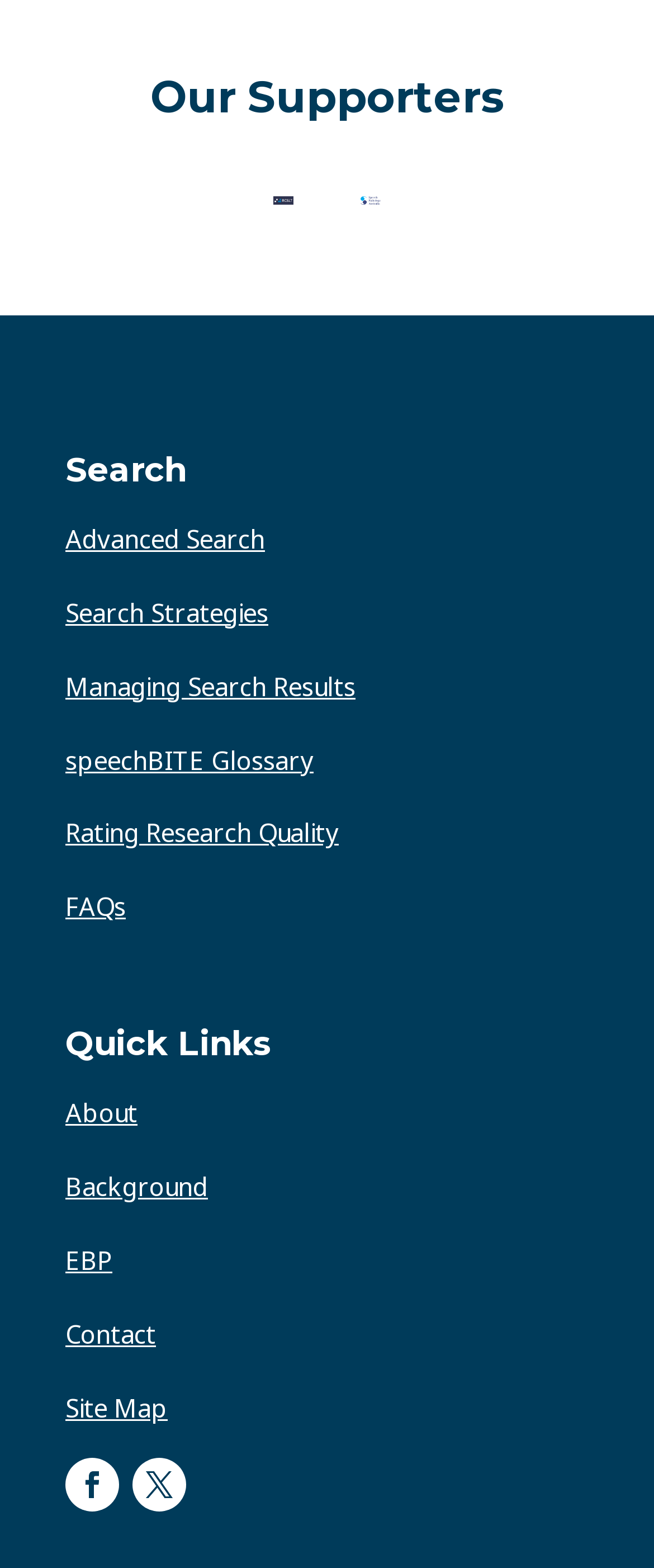Can you provide the bounding box coordinates for the element that should be clicked to implement the instruction: "Contact the website administrator"?

[0.1, 0.84, 0.238, 0.861]